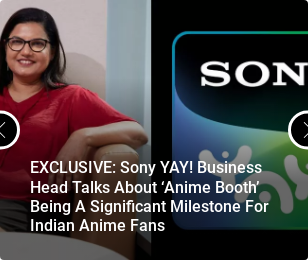What is the context of the conversation in the image?
Based on the screenshot, respond with a single word or phrase.

Anime in India